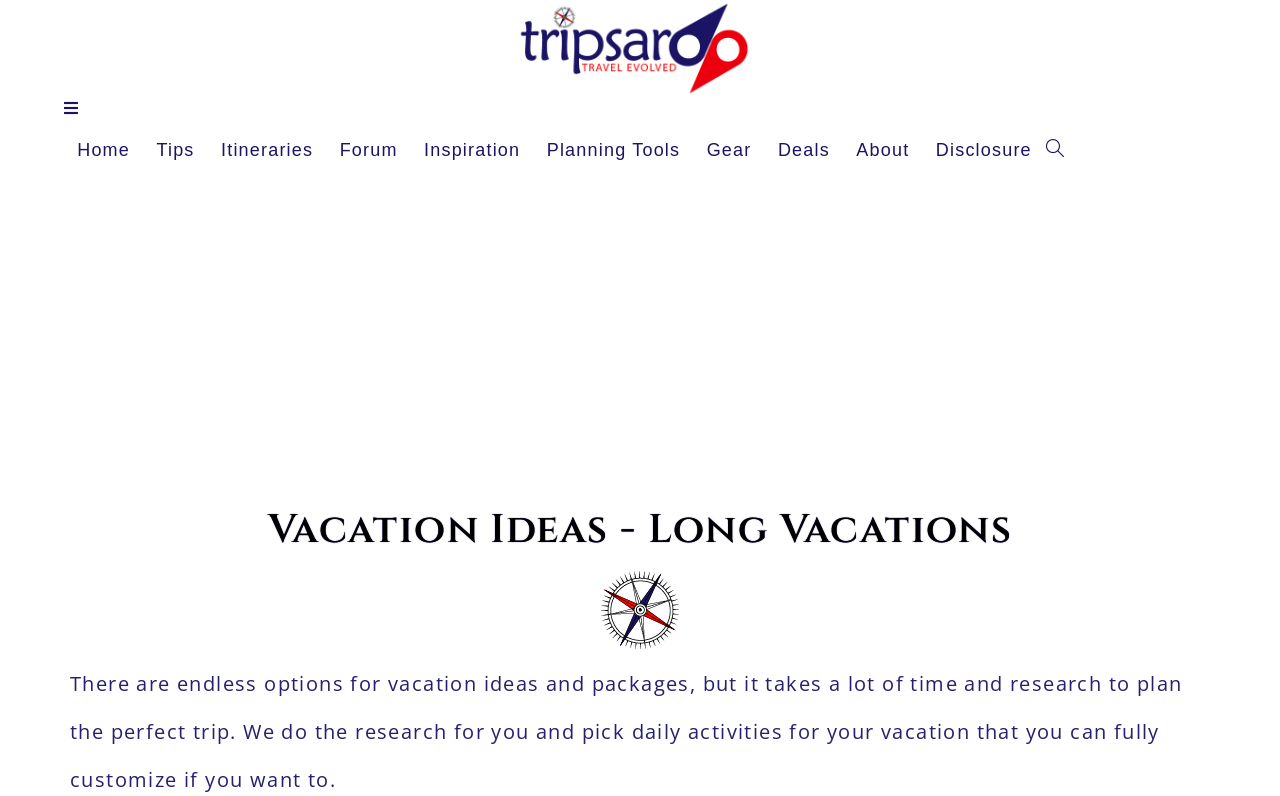Find the bounding box coordinates of the area to click in order to follow the instruction: "Click on the 'Home' link".

[0.05, 0.165, 0.112, 0.212]